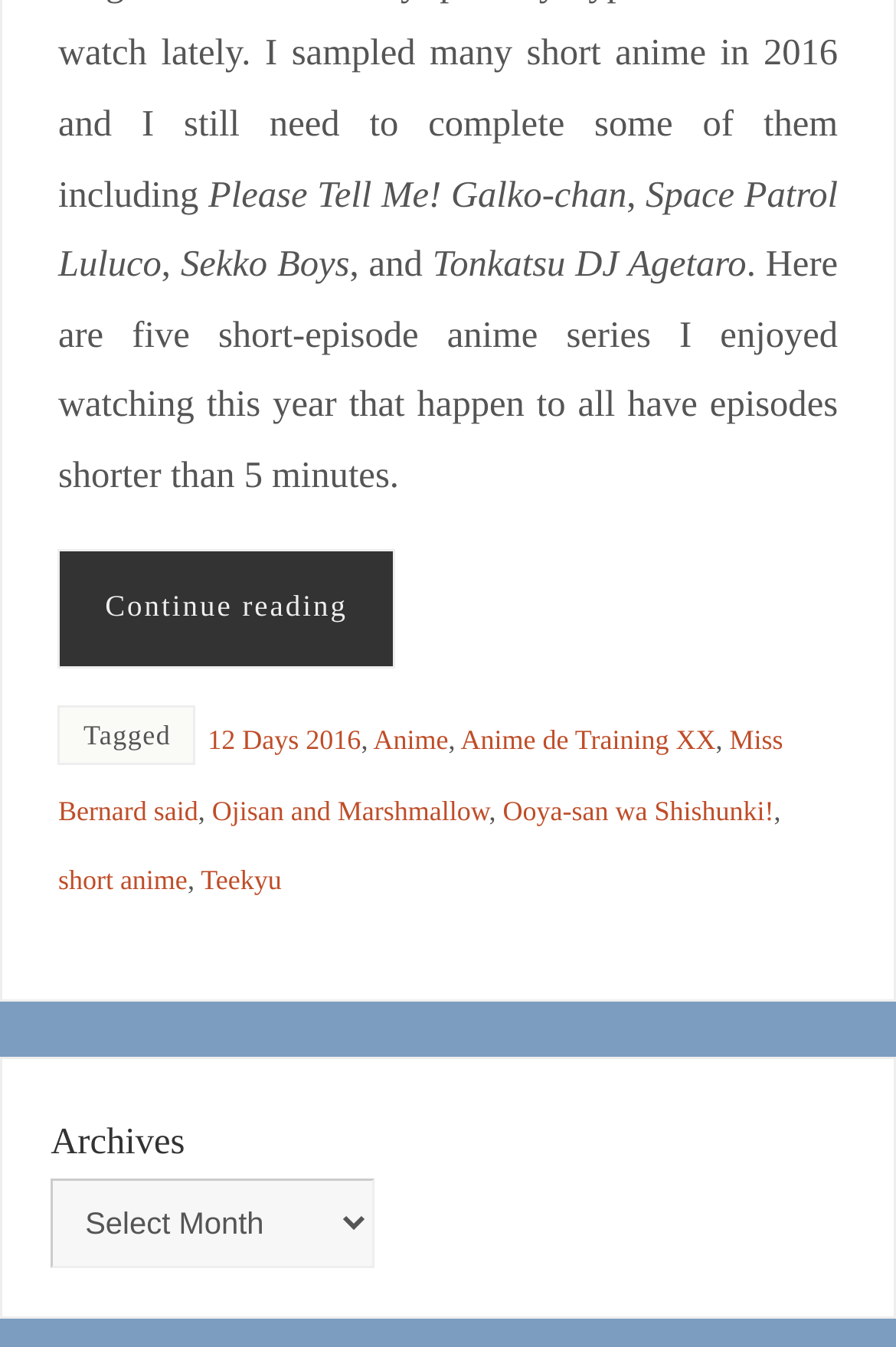Can you specify the bounding box coordinates of the area that needs to be clicked to fulfill the following instruction: "Click on 'Anime'"?

[0.417, 0.537, 0.5, 0.561]